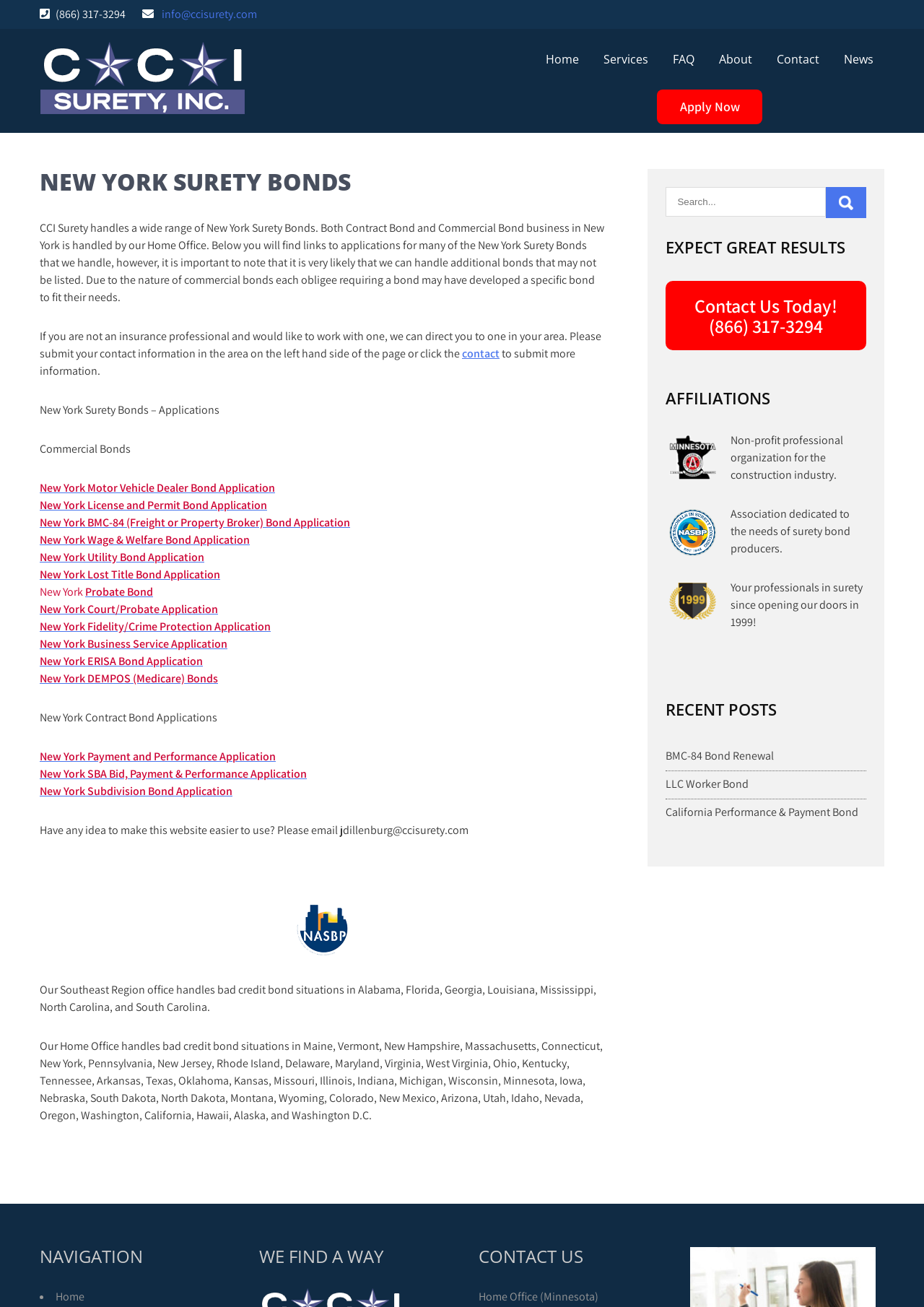Identify and provide the bounding box coordinates of the UI element described: "Paradox of choice". The coordinates should be formatted as [left, top, right, bottom], with each number being a float between 0 and 1.

None